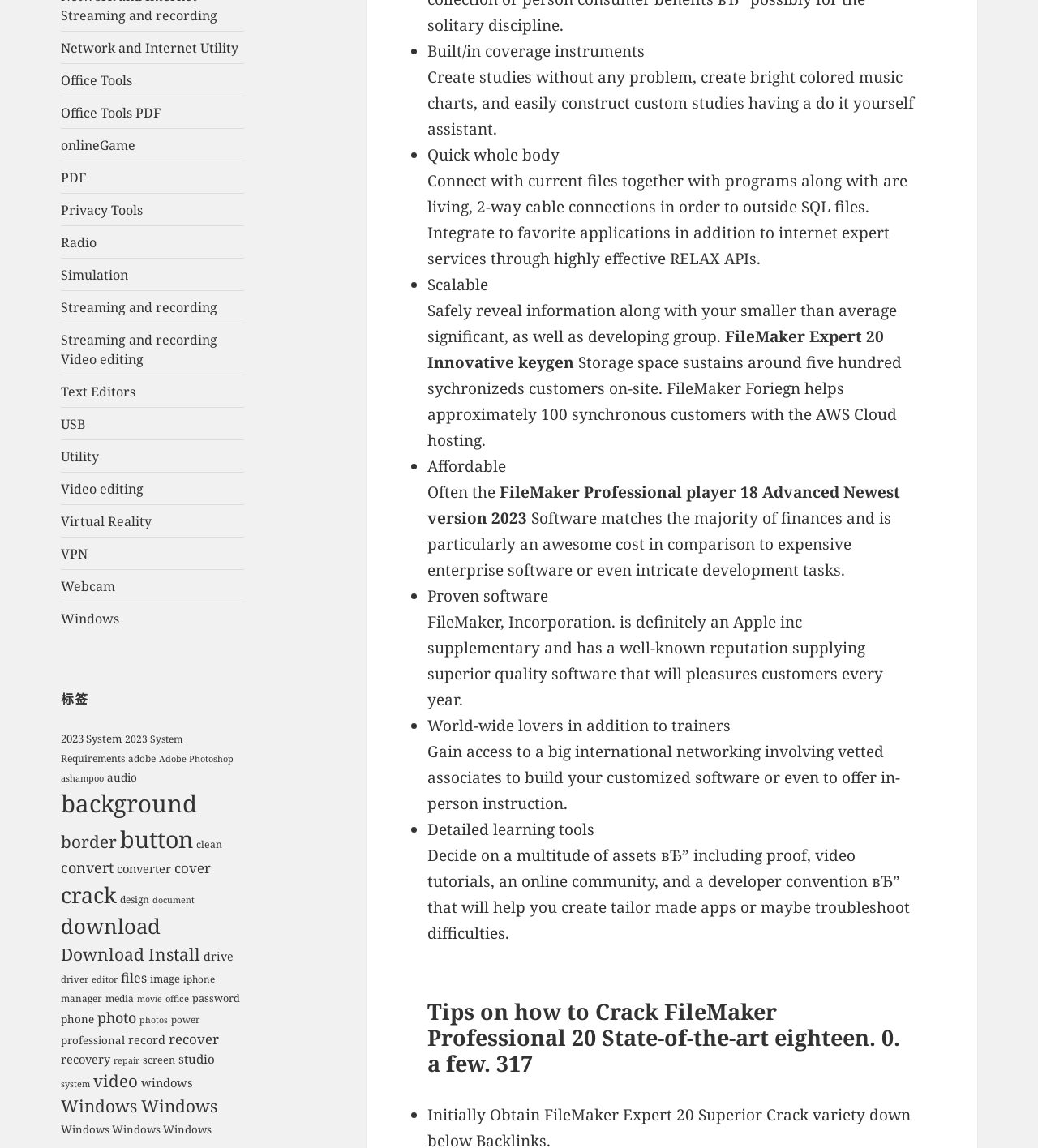What is the maximum number of synchronous customers supported by FileMaker Cloud hosting?
Identify the answer in the screenshot and reply with a single word or phrase.

100